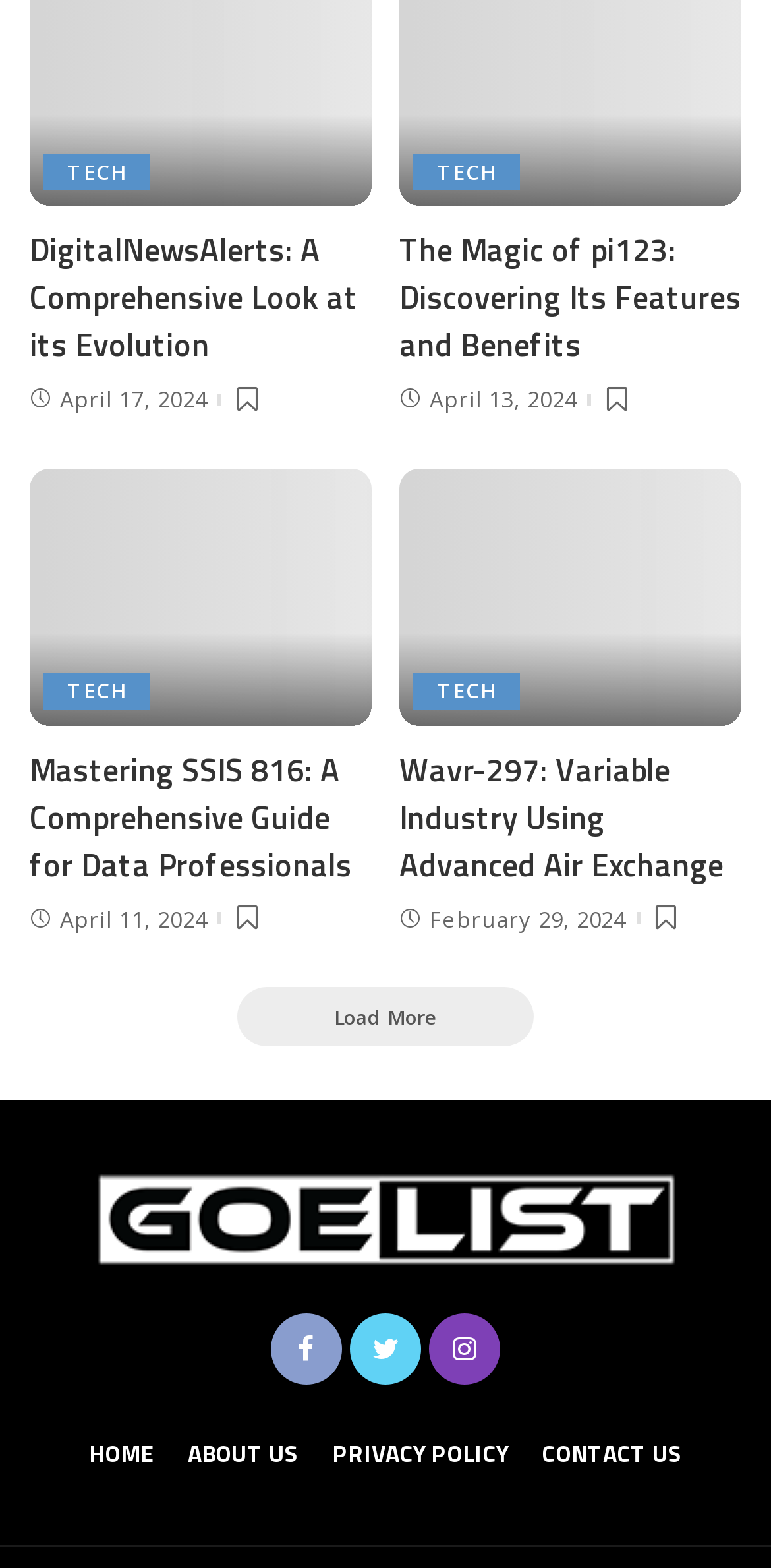Locate the bounding box coordinates of the clickable region to complete the following instruction: "View the 'SSIS 816' image."

[0.038, 0.299, 0.482, 0.463]